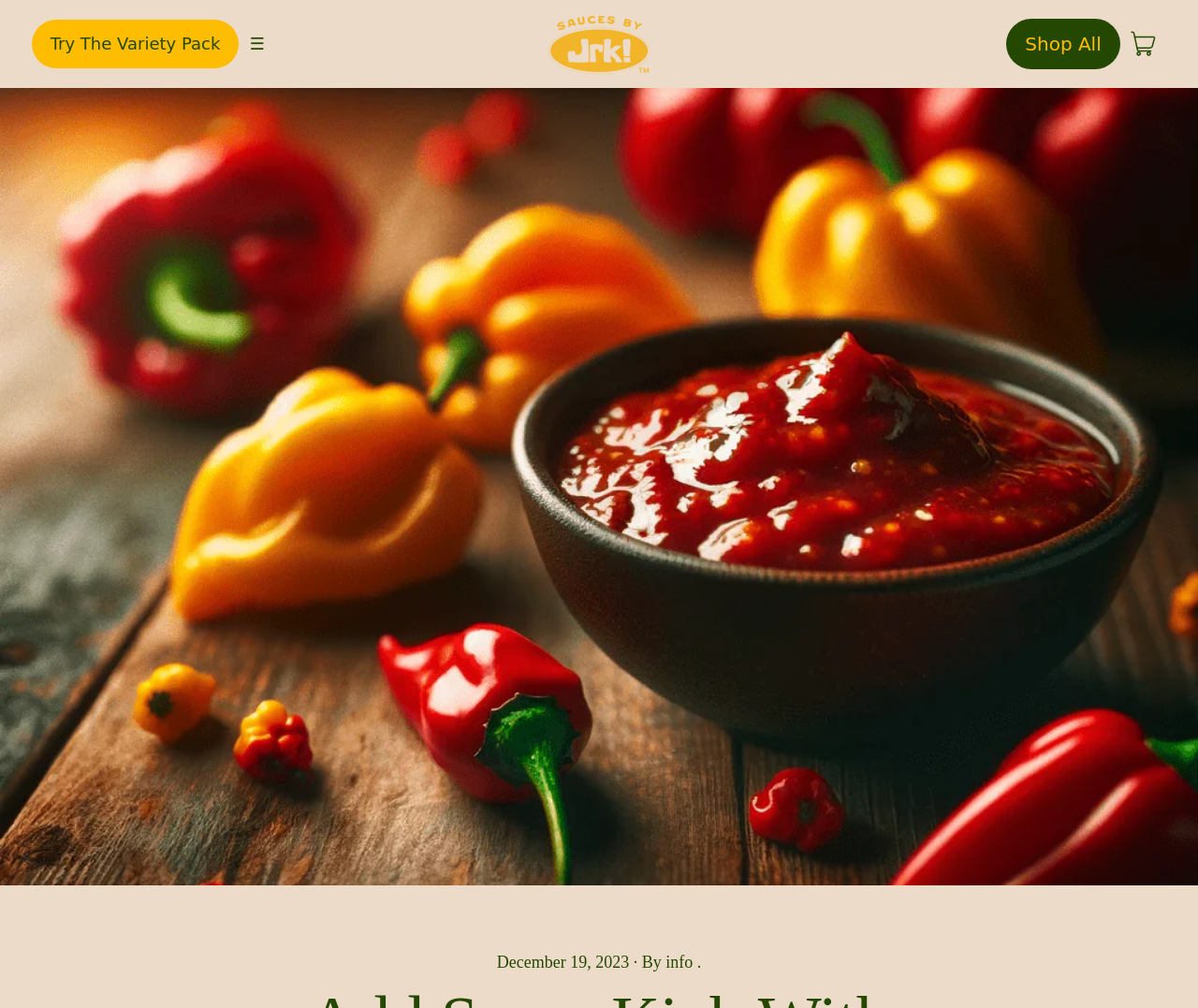What is the name of the hot sauce brand?
Please use the visual content to give a single word or phrase answer.

Sauces by Jrk!